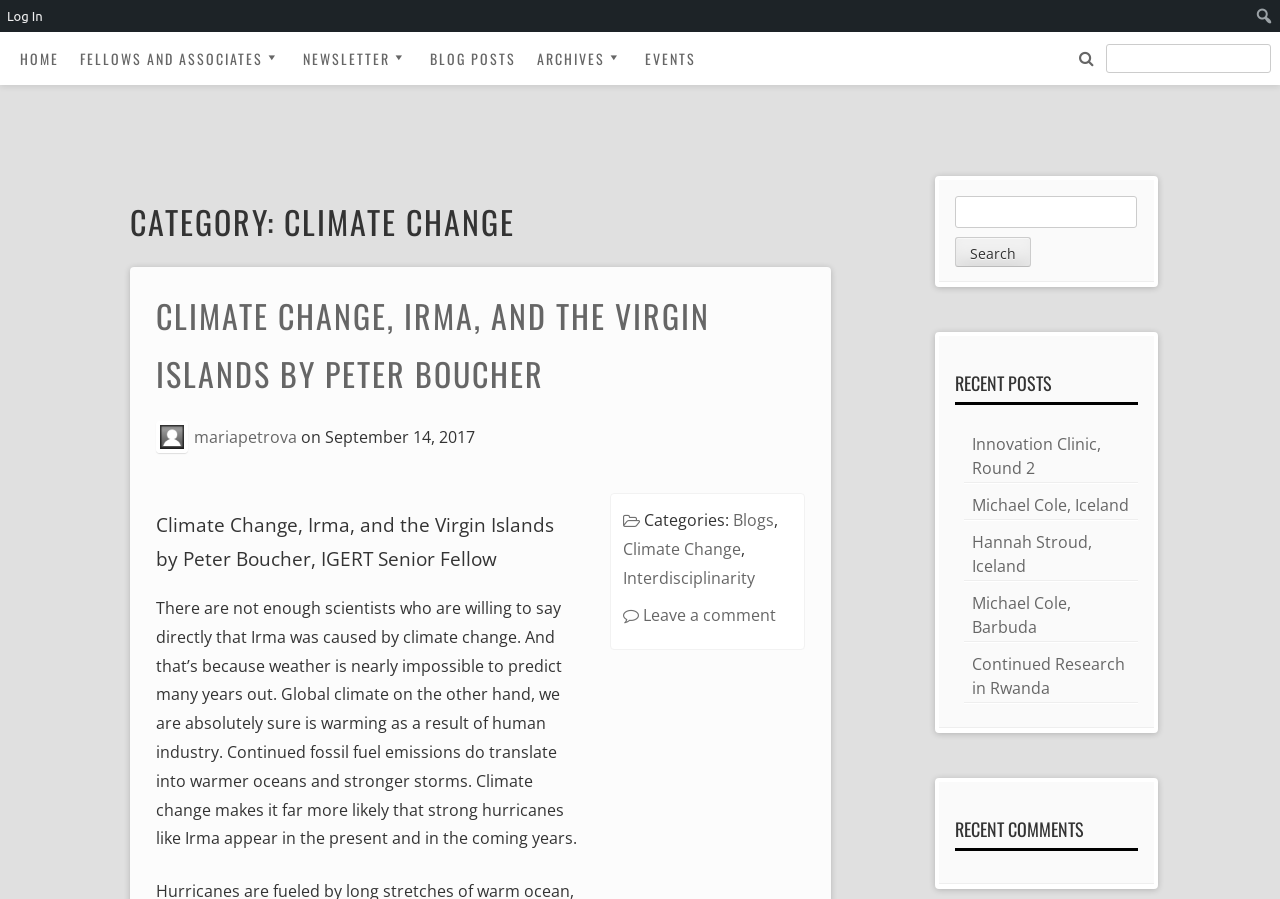What is the category of the blog post?
Can you give a detailed and elaborate answer to the question?

I determined the answer by looking at the heading 'CATEGORY: CLIMATE CHANGE' and the link 'CLIMATE CHANGE' in the footer section, which indicates that the blog post is categorized under Climate Change.